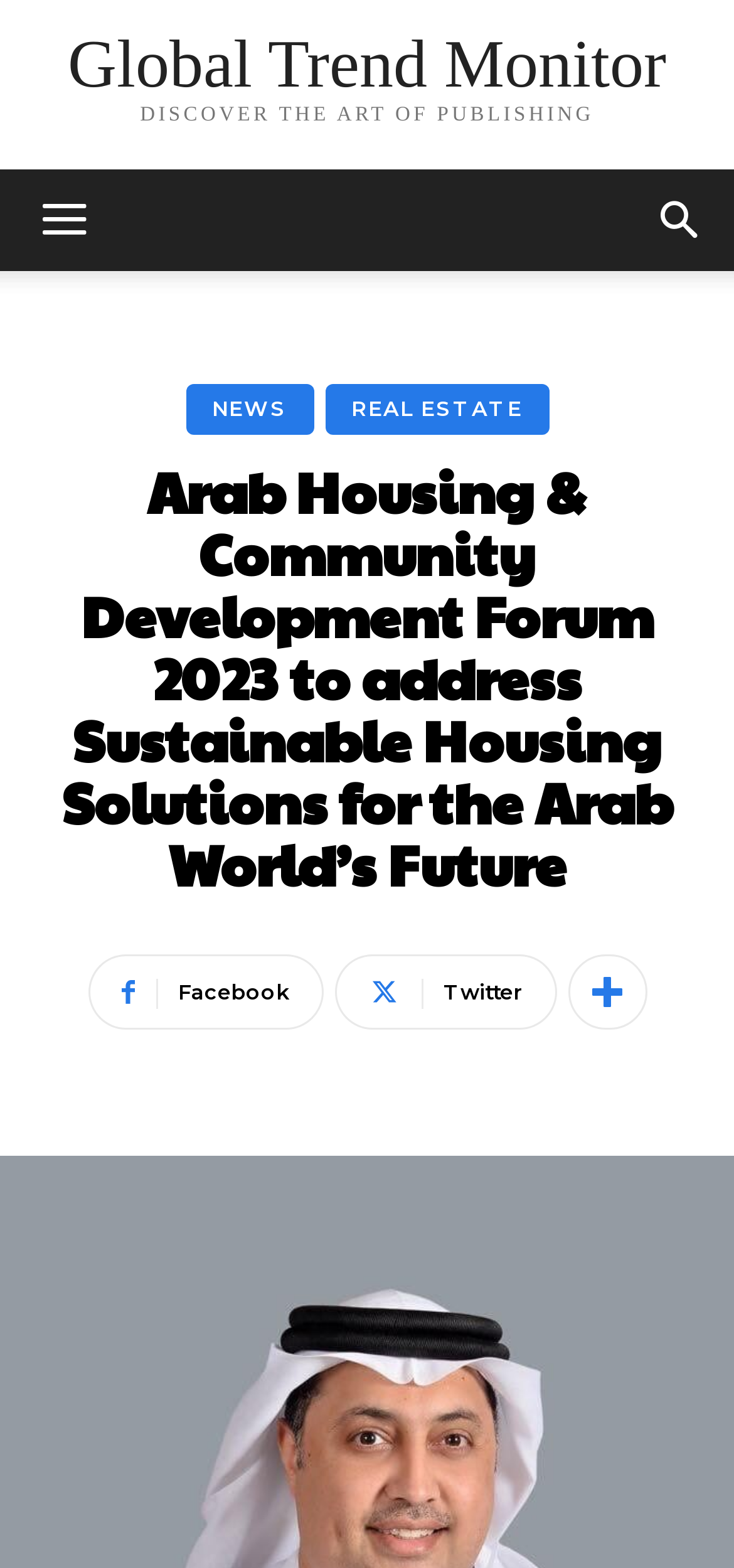Please specify the bounding box coordinates of the region to click in order to perform the following instruction: "Click on Global Trend Monitor".

[0.092, 0.019, 0.908, 0.062]